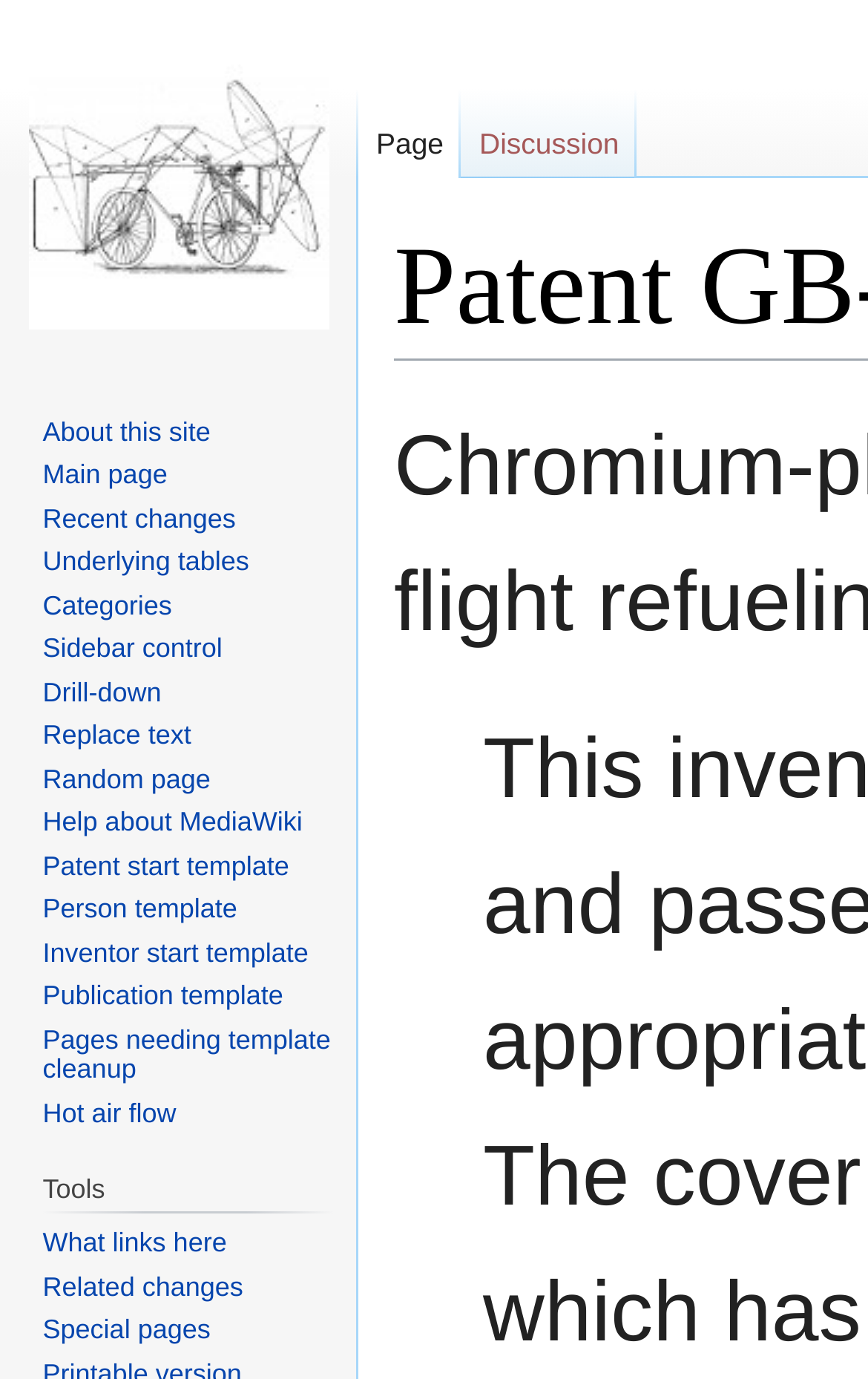Give a one-word or one-phrase response to the question: 
How many links are in the navigation section?

14